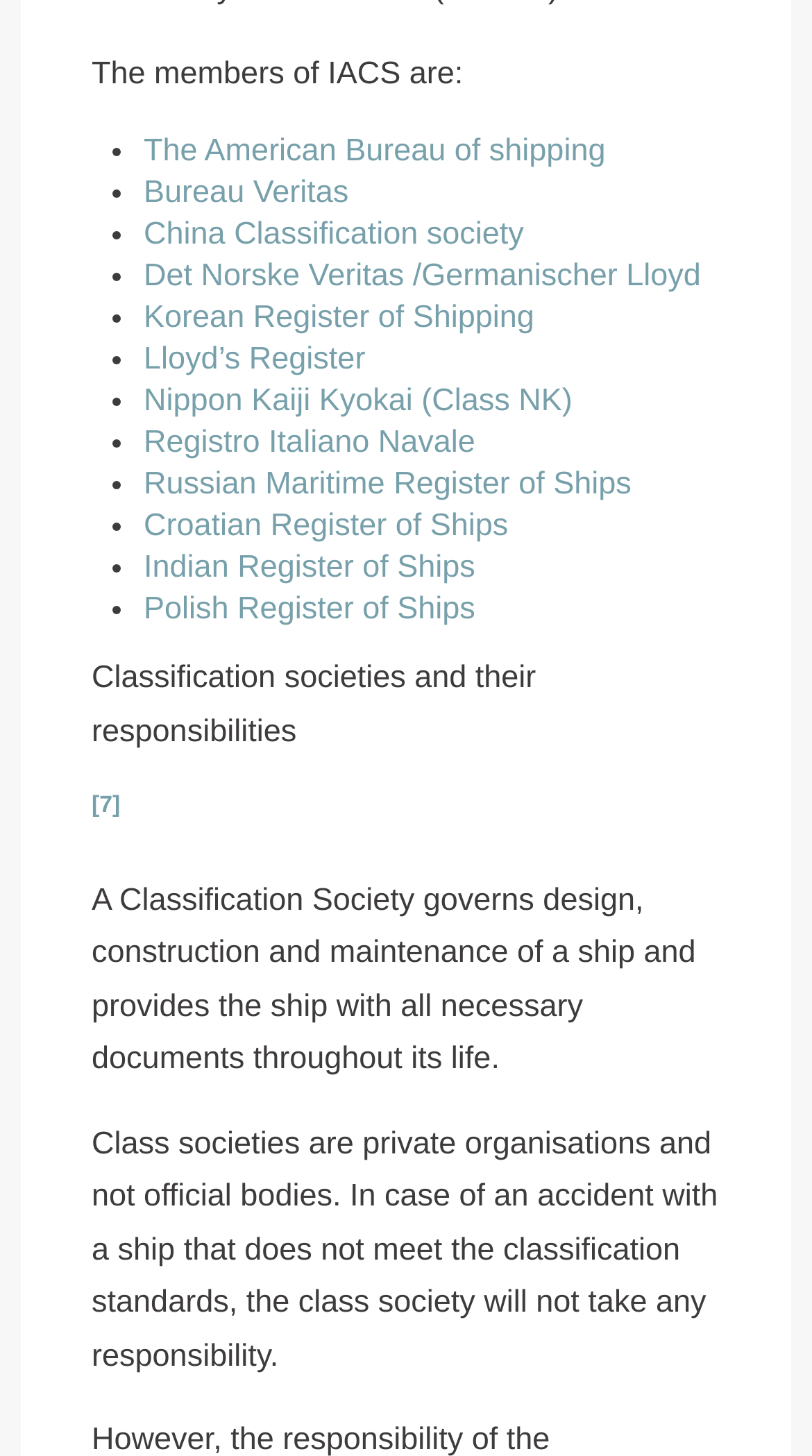Answer this question using a single word or a brief phrase:
What is provided to a ship by a Classification Society?

Necessary documents